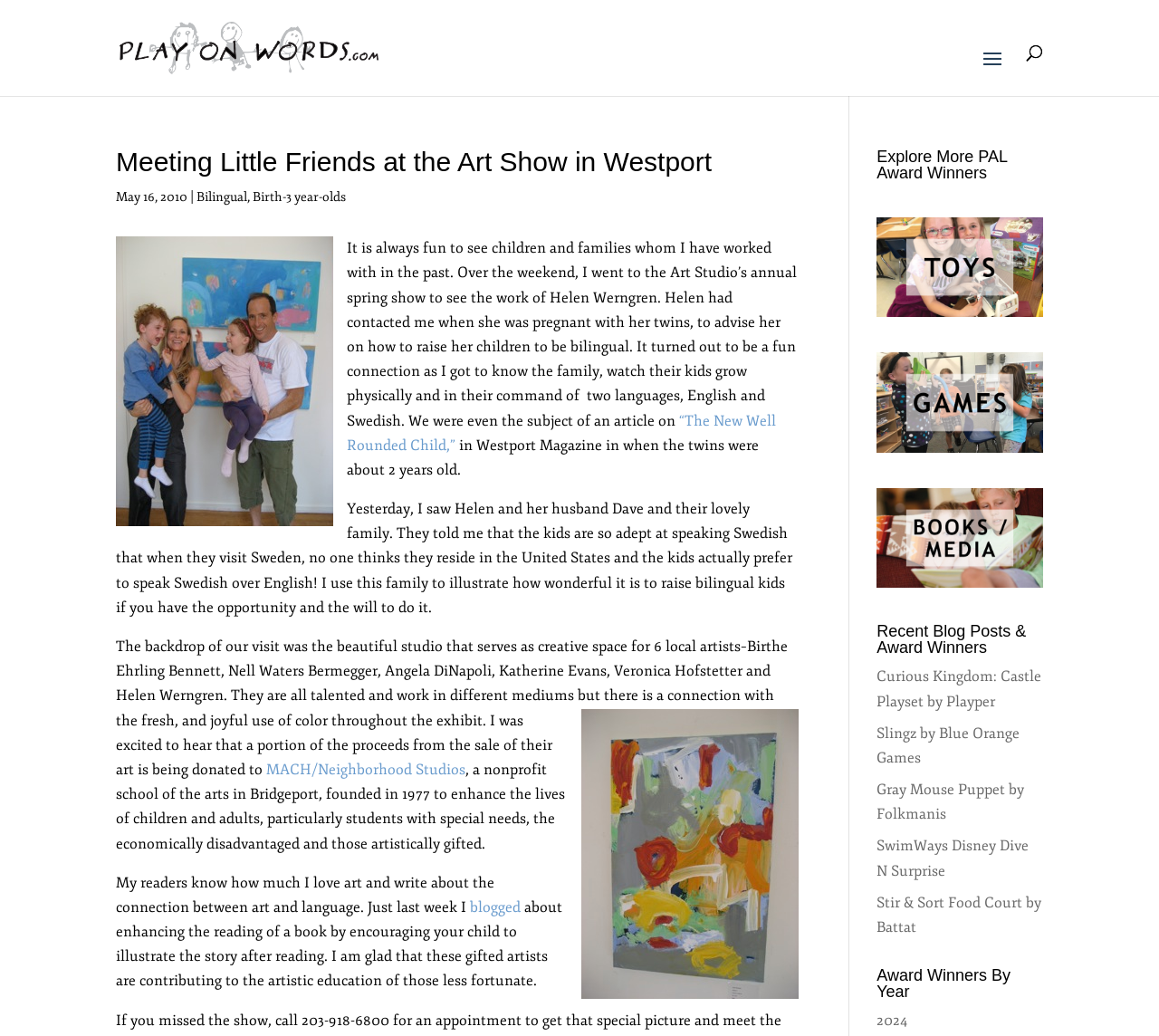Please identify the bounding box coordinates of the element that needs to be clicked to execute the following command: "Explore 'MACH/Neighborhood Studios'". Provide the bounding box using four float numbers between 0 and 1, formatted as [left, top, right, bottom].

[0.23, 0.734, 0.402, 0.752]